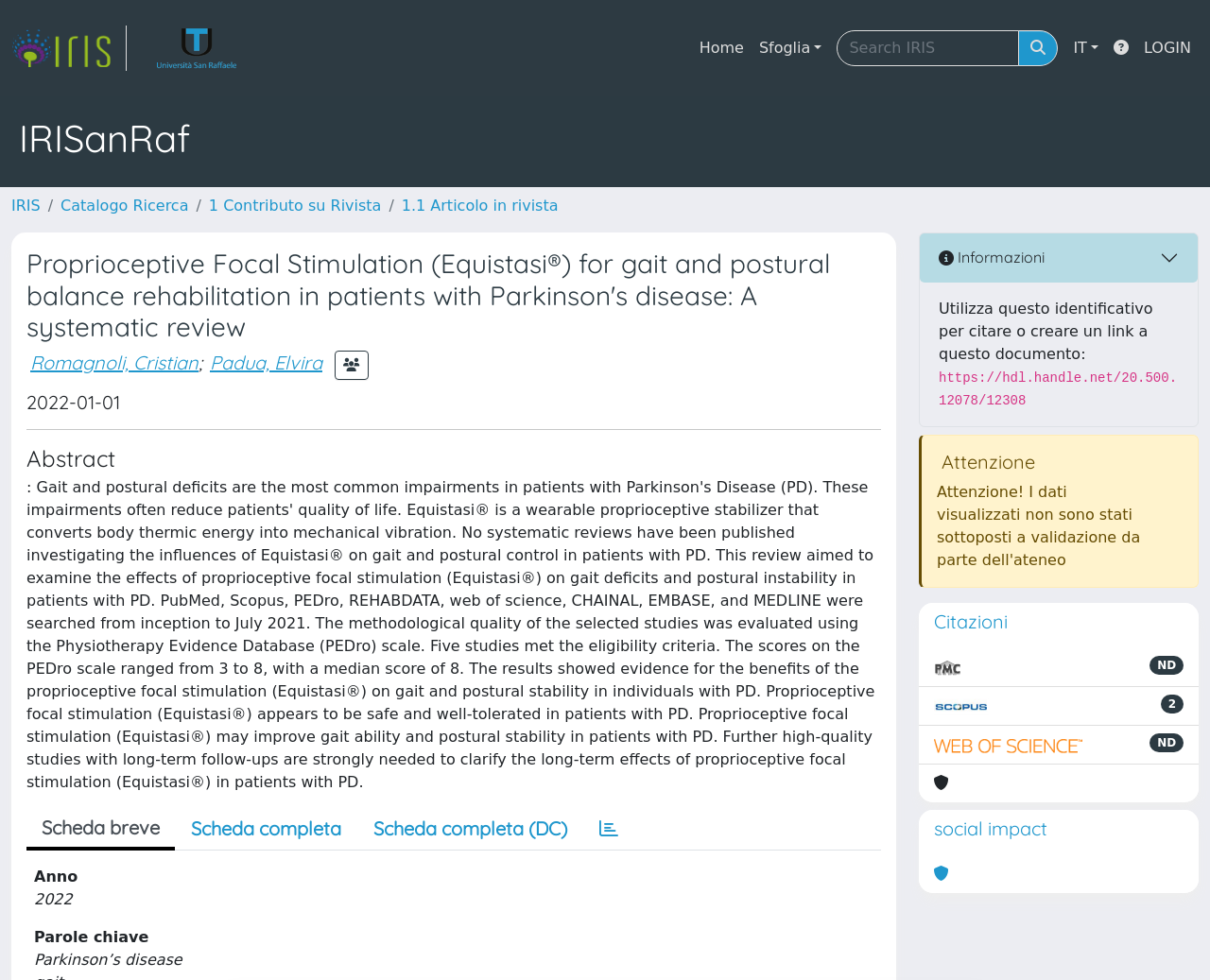Identify the bounding box for the UI element that is described as follows: "1 Contributo su Rivista".

[0.173, 0.201, 0.315, 0.219]